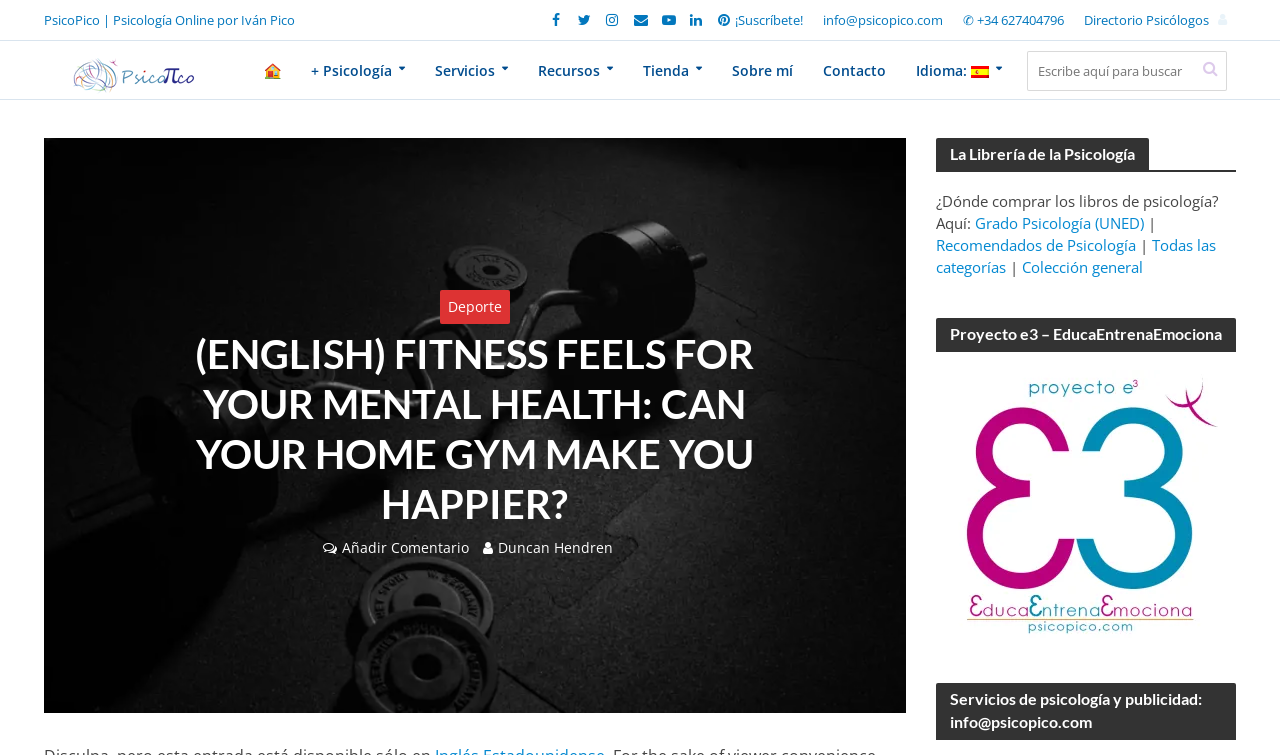Identify the bounding box for the UI element described as: "name="s" placeholder="Escribe aquí para buscar"". The coordinates should be four float numbers between 0 and 1, i.e., [left, top, right, bottom].

[0.802, 0.068, 0.958, 0.121]